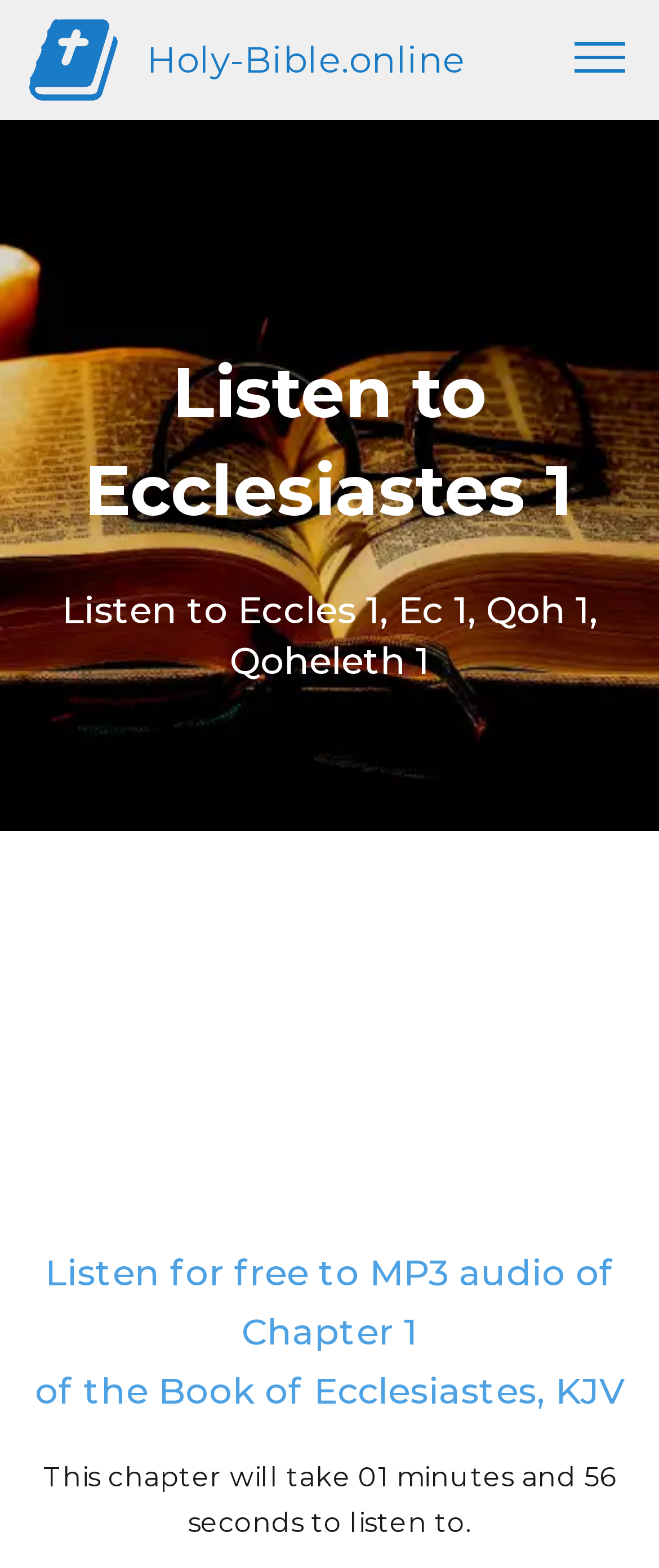Respond to the question below with a single word or phrase: Is there a button on this webpage?

Yes